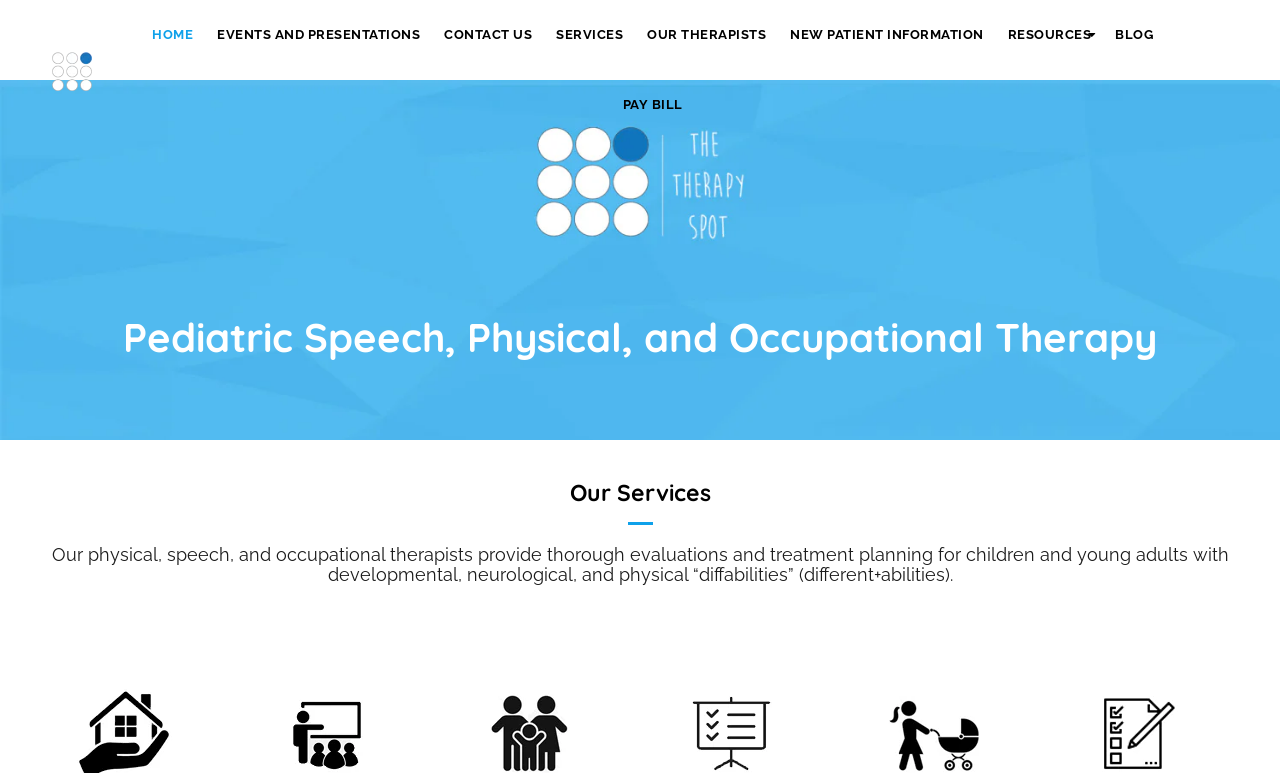Can you show the bounding box coordinates of the region to click on to complete the task described in the instruction: "Select the SERVICES option"?

[0.427, 0.0, 0.495, 0.091]